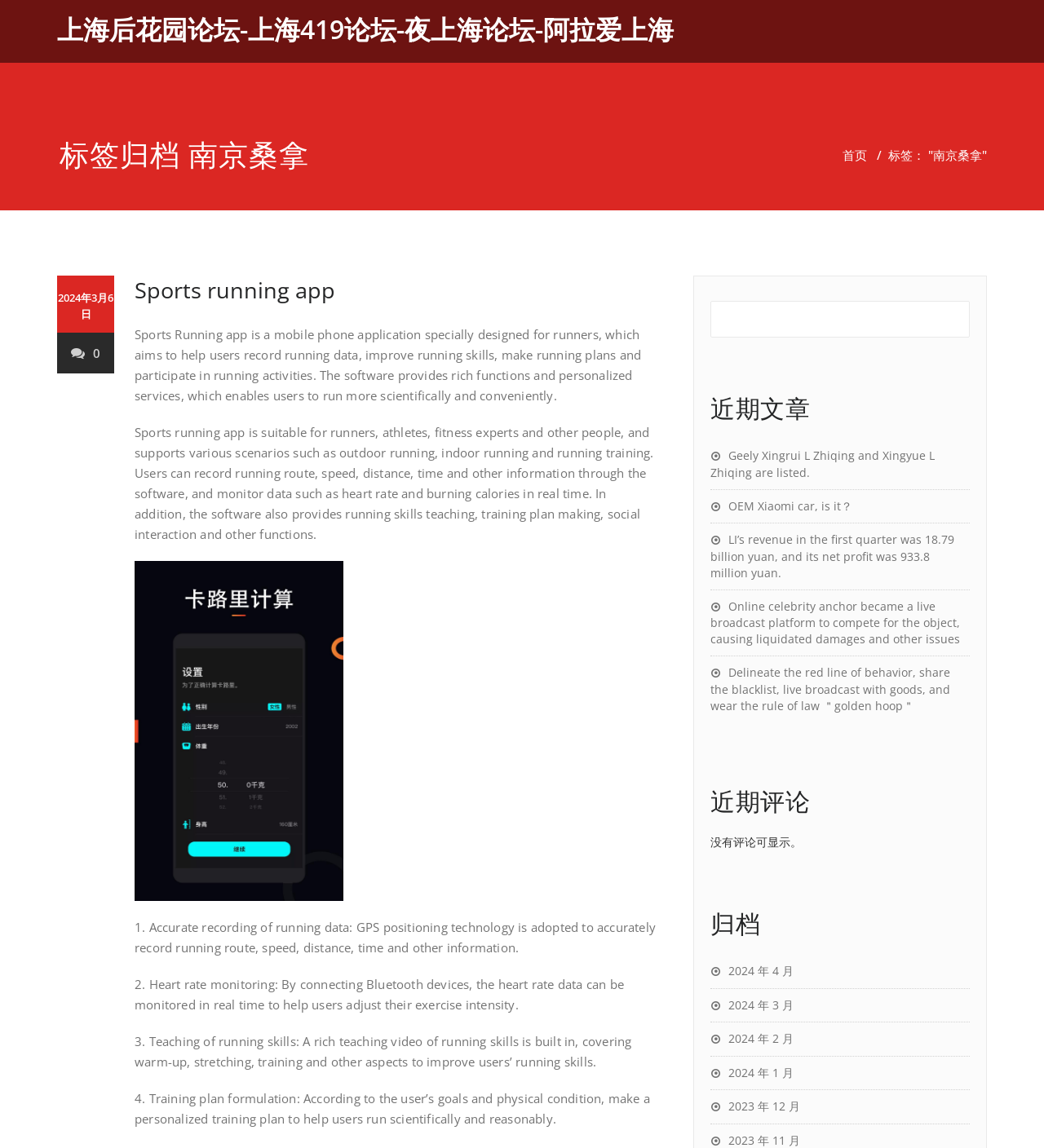Identify the bounding box coordinates necessary to click and complete the given instruction: "Browse the archives for 2024 年 3 月".

[0.68, 0.868, 0.76, 0.882]